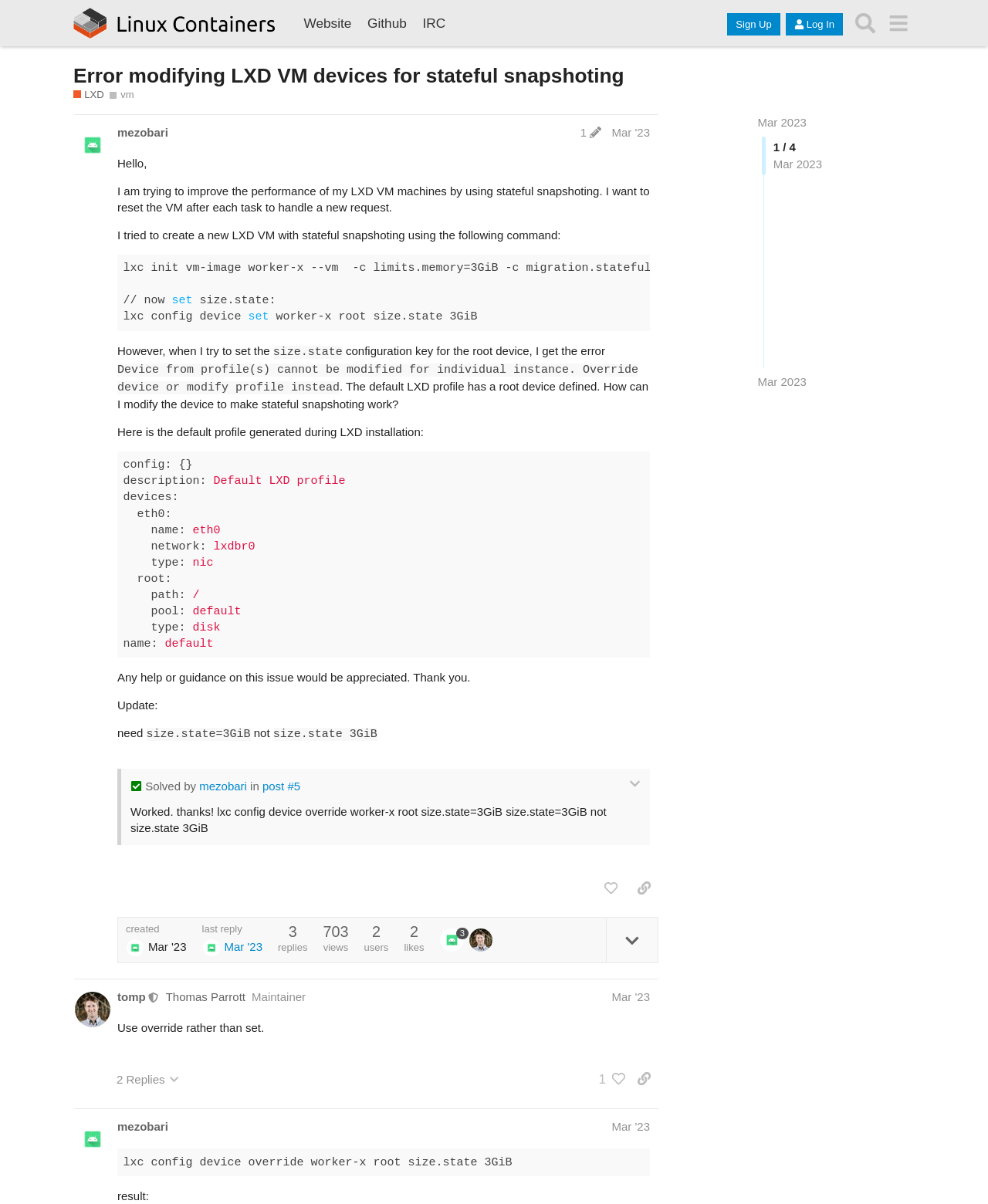Please determine the bounding box coordinates of the clickable area required to carry out the following instruction: "Search for a topic". The coordinates must be four float numbers between 0 and 1, represented as [left, top, right, bottom].

[0.859, 0.006, 0.892, 0.033]